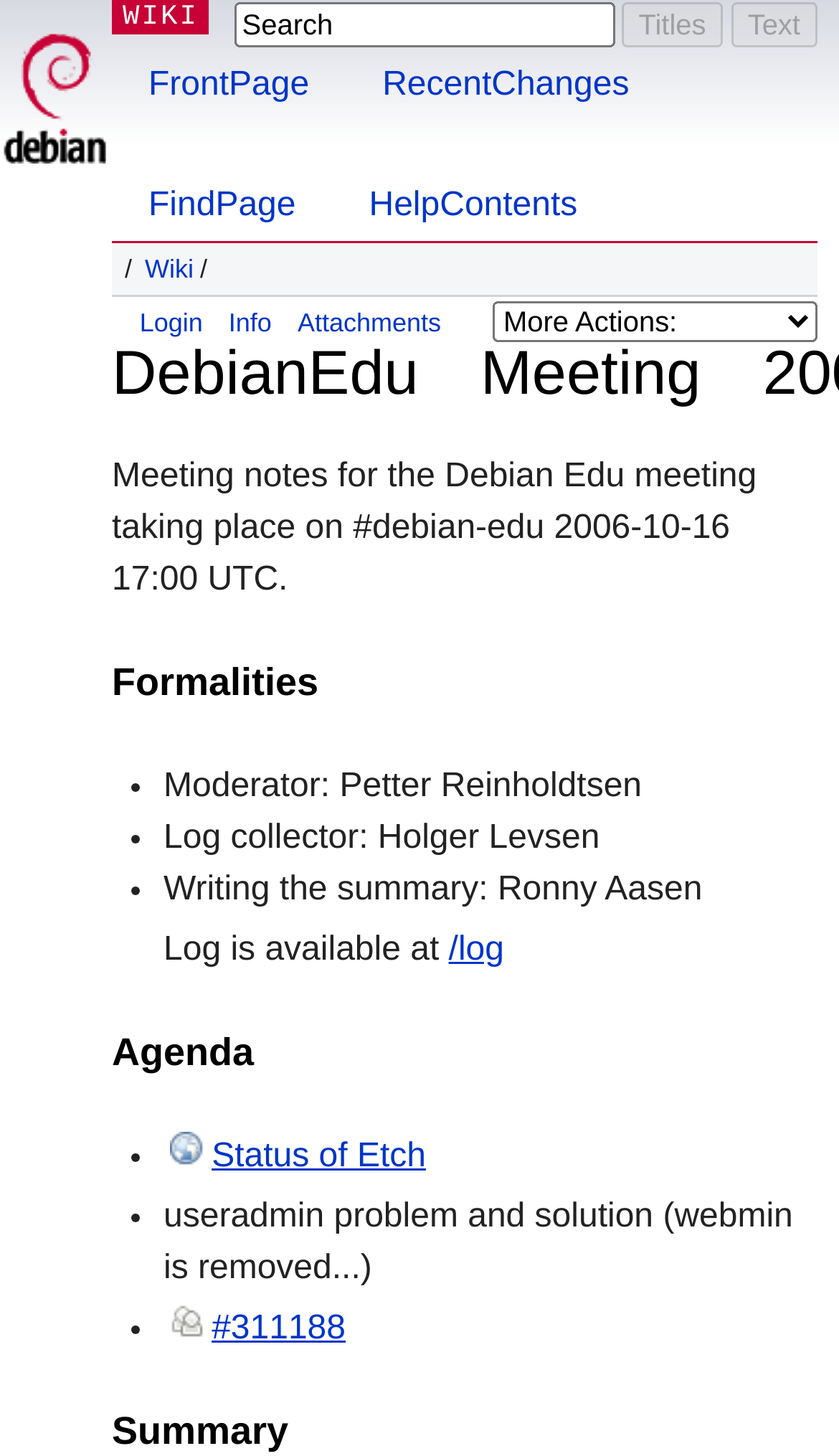Locate the bounding box coordinates of the UI element described by: "Status of Etch". The bounding box coordinates should consist of four float numbers between 0 and 1, i.e., [left, top, right, bottom].

[0.195, 0.782, 0.508, 0.807]